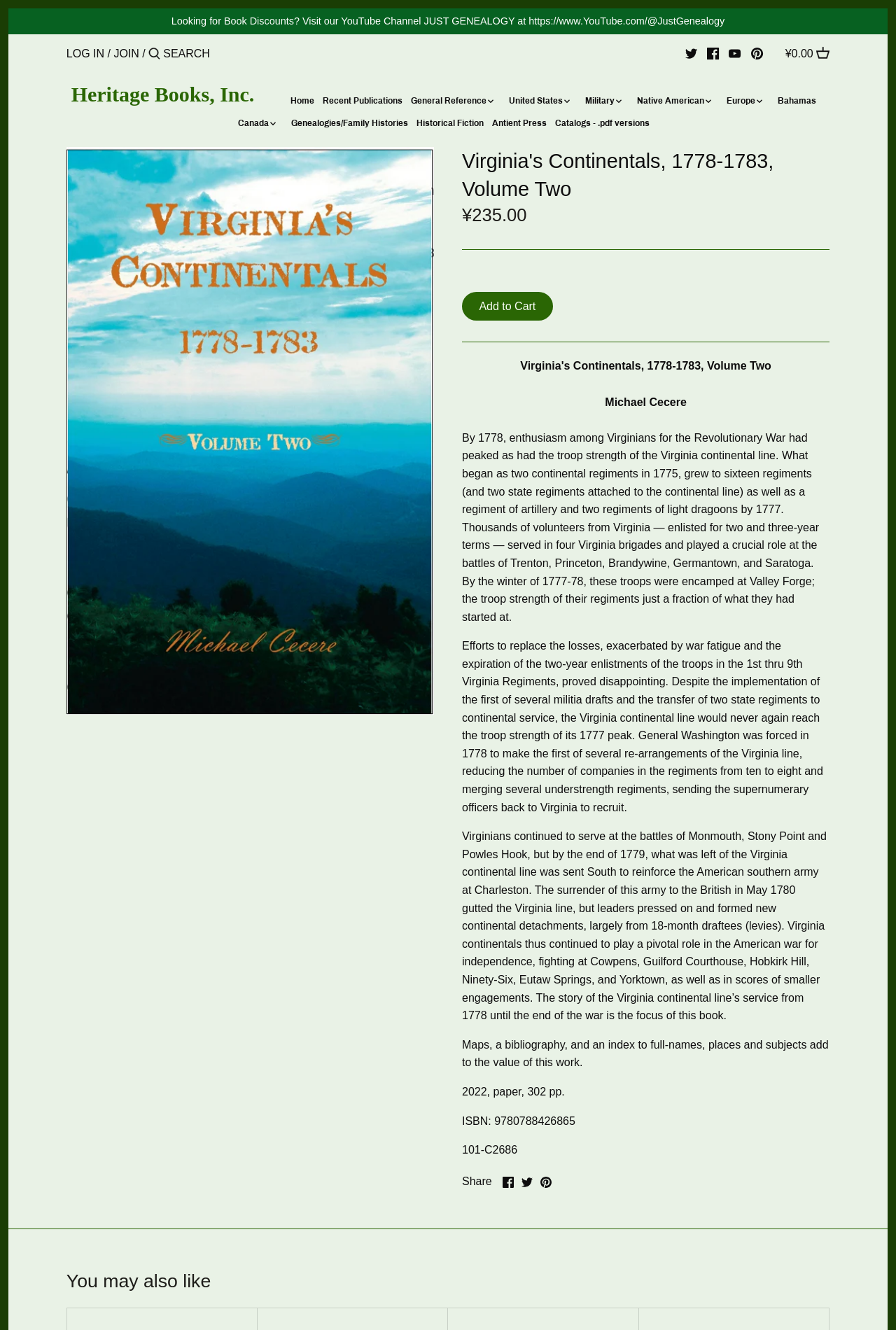Give a detailed account of the webpage, highlighting key information.

This webpage is about a book titled "Virginia's Continentals, 1778-1783, Volume Two" by Michael Cecere. At the top of the page, there is a navigation menu with links to "Heritage Books, Inc.", "Home", "Recent Publications", and other categories. Below the navigation menu, there are social media links to Twitter, Facebook, YouTube, and Pinterest.

On the left side of the page, there is a column with links to various categories, including "Baseball", "Biography", "Children", and others. Below this column, there is another set of links to states, including "Alabama", "Arkansas", and others.

The main content of the page is about the book, with a heading that displays the title and author. Below the heading, there is a description of the book, which discusses the history of the Virginia continental line during the Revolutionary War. The description is divided into three paragraphs, with the first paragraph discussing the peak of enthusiasm and troop strength in 1778, the second paragraph discussing the decline of the troop strength, and the third paragraph discussing the continued service of Virginians in the war.

Below the description, there are details about the book, including the price, publication date, and ISBN. There are also links to share the book on social media platforms. At the bottom of the page, there is a heading that says "You may also like", but it does not display any specific recommendations.

Throughout the page, there are various buttons and links, including a search box, a "Submit" button, and a "LOG IN" link. There are also several images, including icons for social media platforms and a "Zoom image" button.